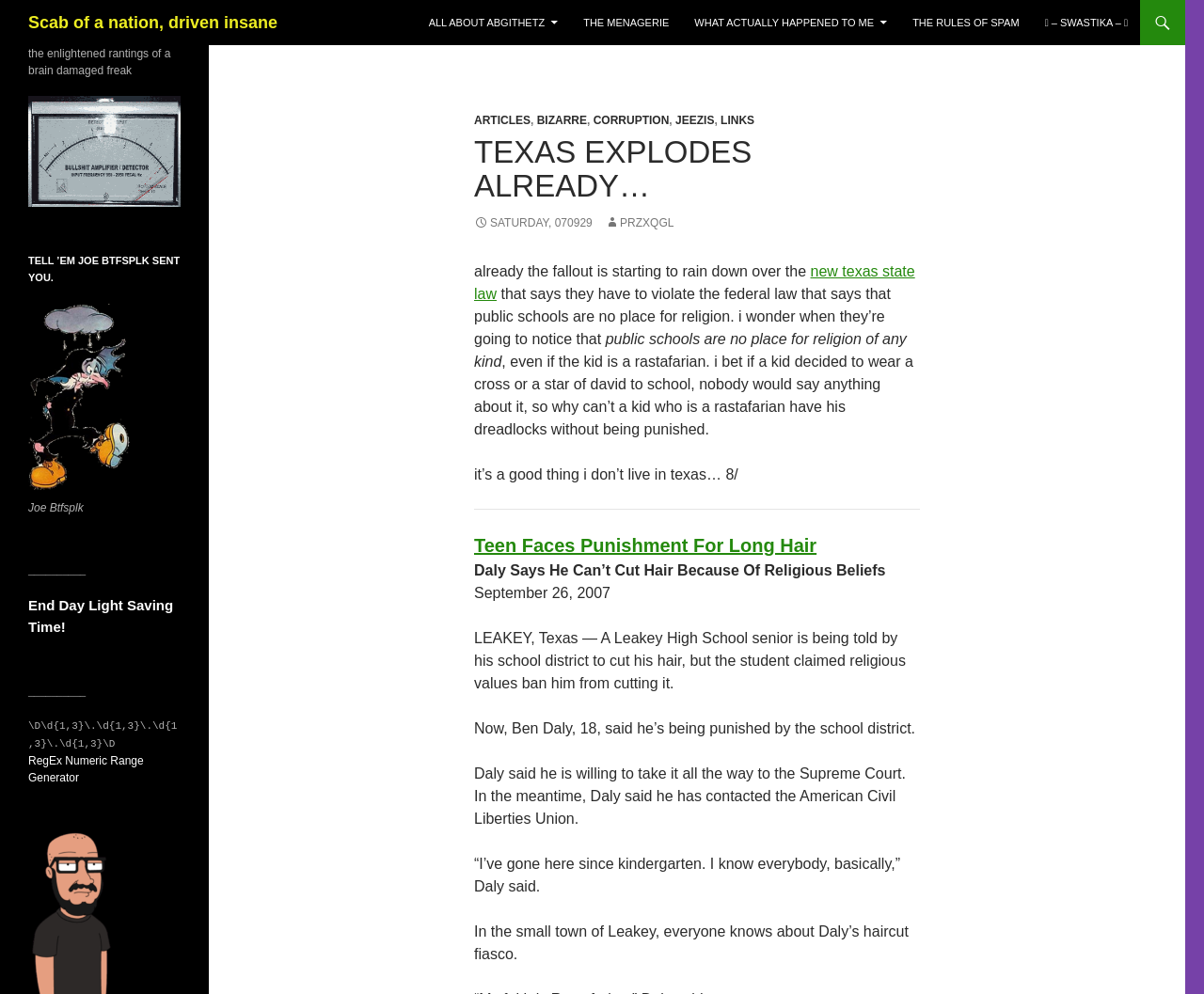Determine the bounding box coordinates of the section to be clicked to follow the instruction: "Explore the 'RegEx Numeric Range Generator'". The coordinates should be given as four float numbers between 0 and 1, formatted as [left, top, right, bottom].

[0.023, 0.759, 0.119, 0.789]